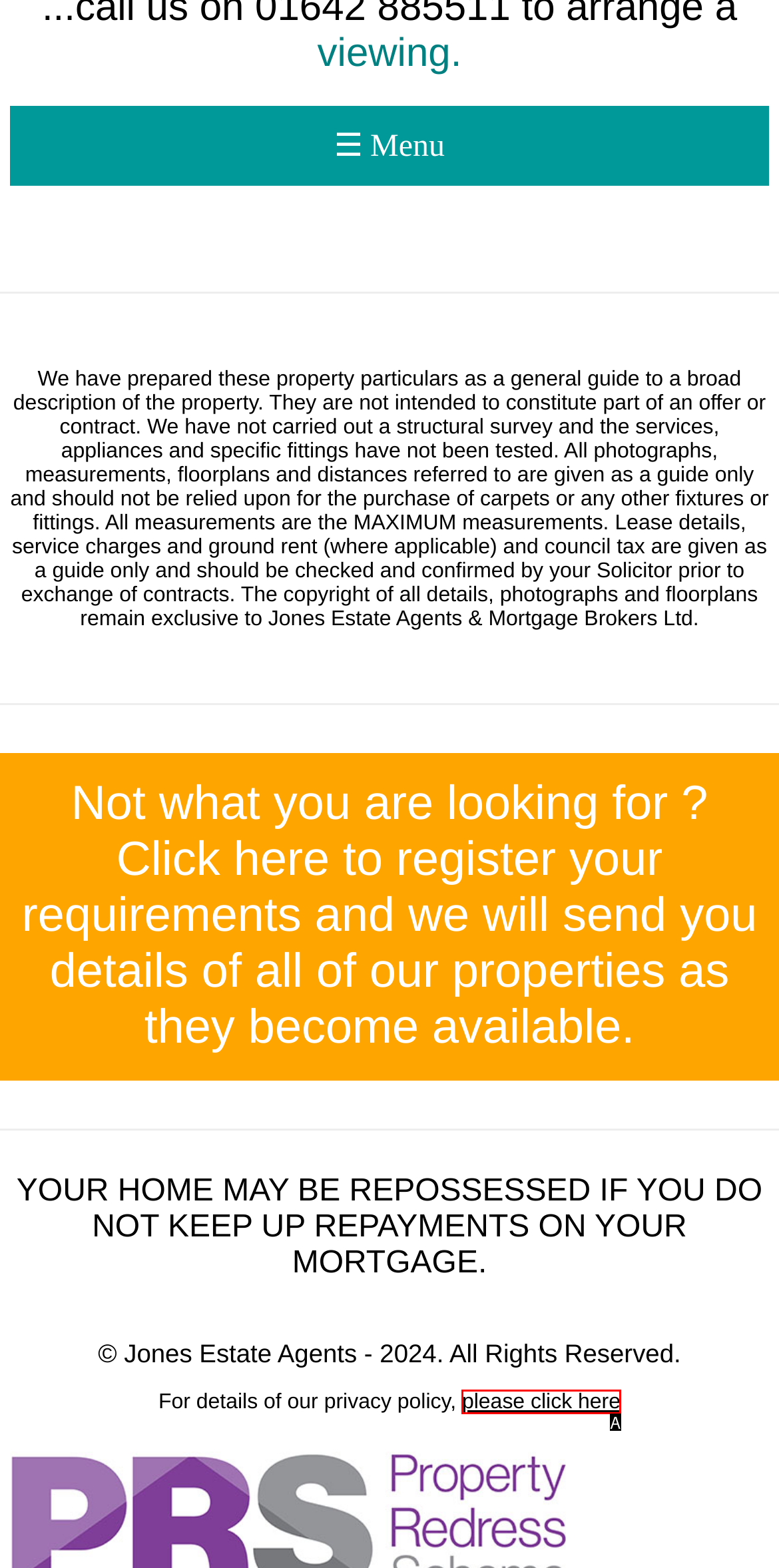Which HTML element matches the description: please click here?
Reply with the letter of the correct choice.

A